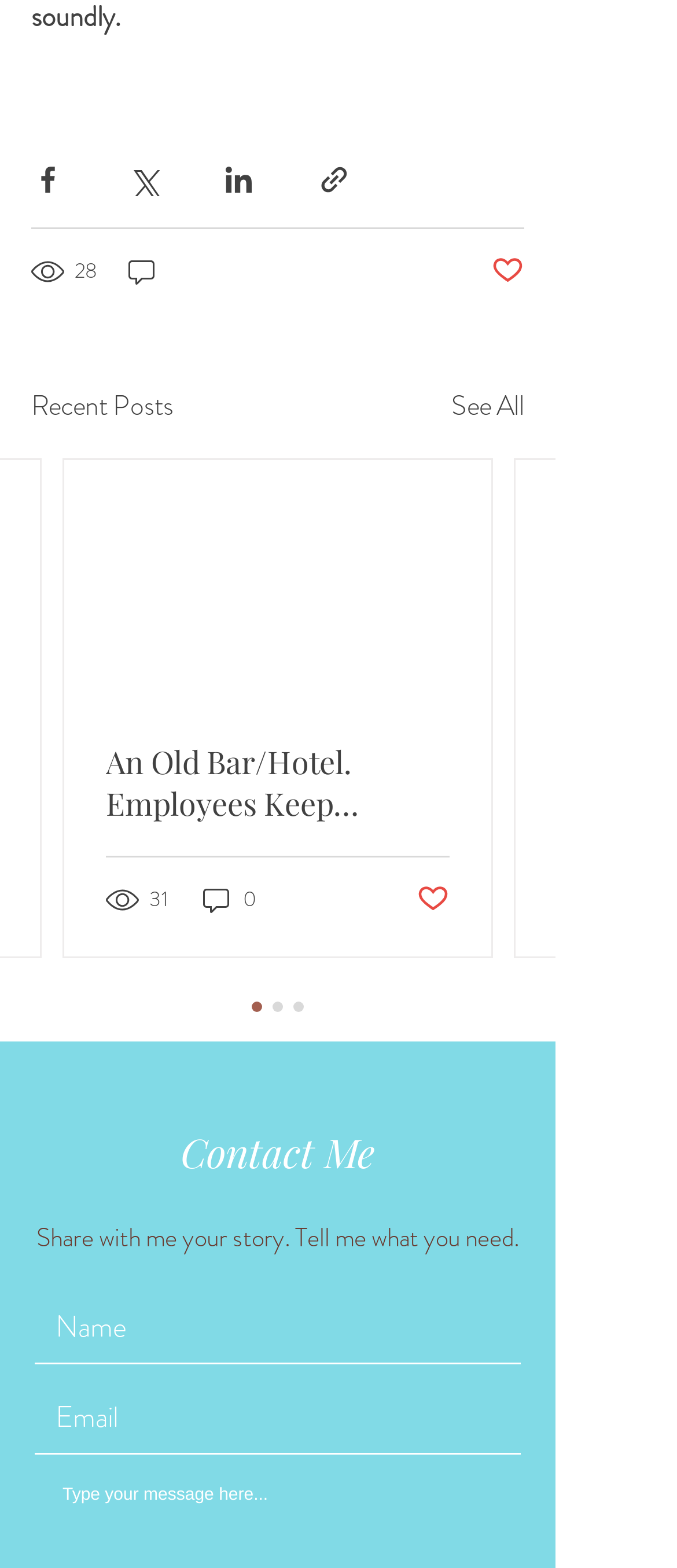Provide the bounding box coordinates for the area that should be clicked to complete the instruction: "View recent posts".

[0.667, 0.246, 0.774, 0.272]